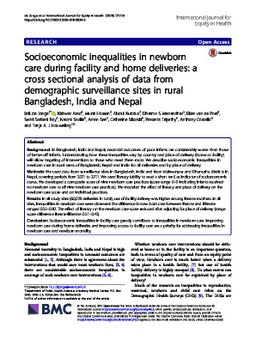Please respond in a single word or phrase: 
What is the nature of the journal?

Open-access